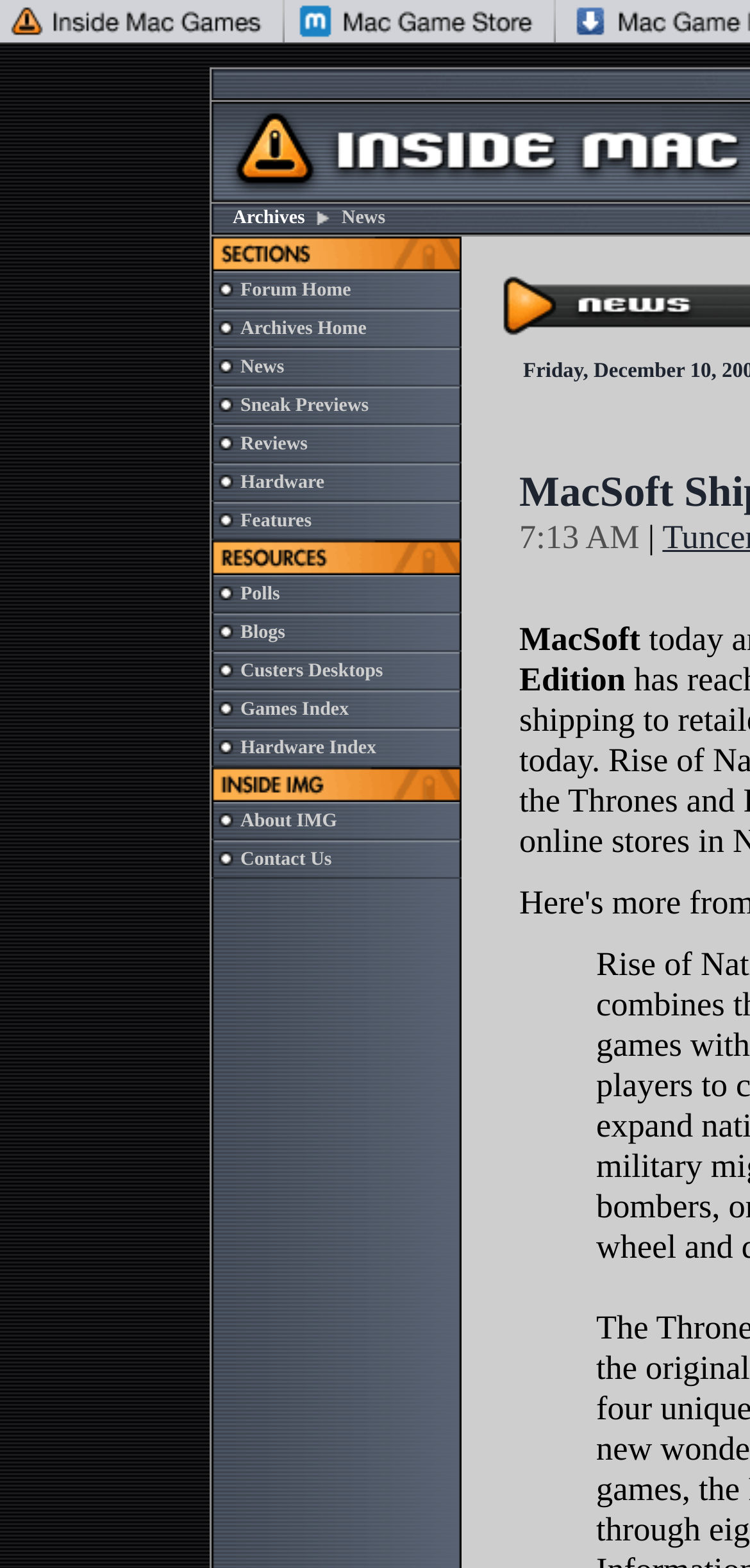Locate the bounding box of the user interface element based on this description: "Forum Home".

[0.321, 0.178, 0.468, 0.192]